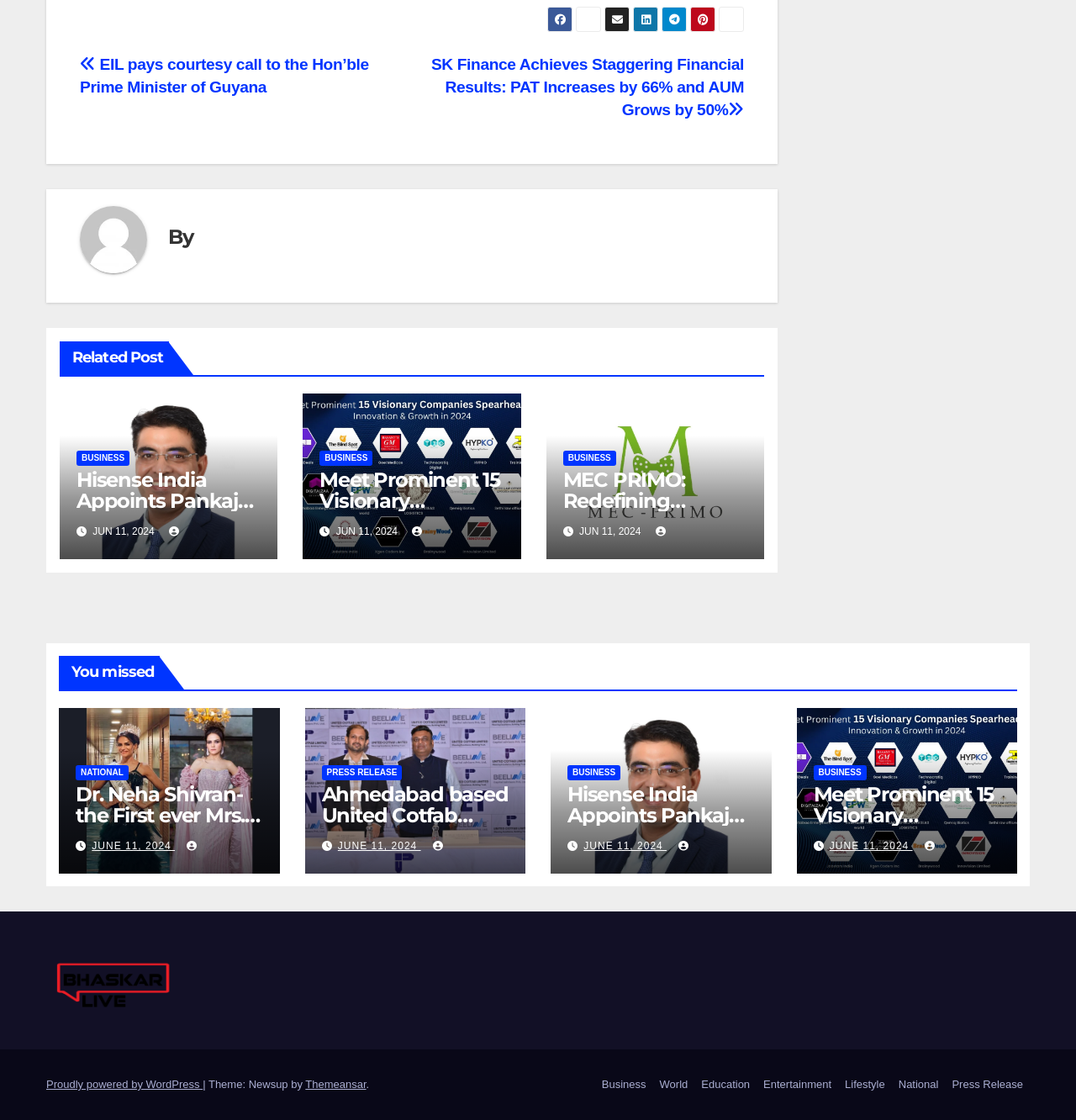Please provide a comprehensive answer to the question based on the screenshot: What is the theme of the website?

I found a text that says 'Theme: Newsup by Themeansar', which suggests that the theme of the website is Newsup.